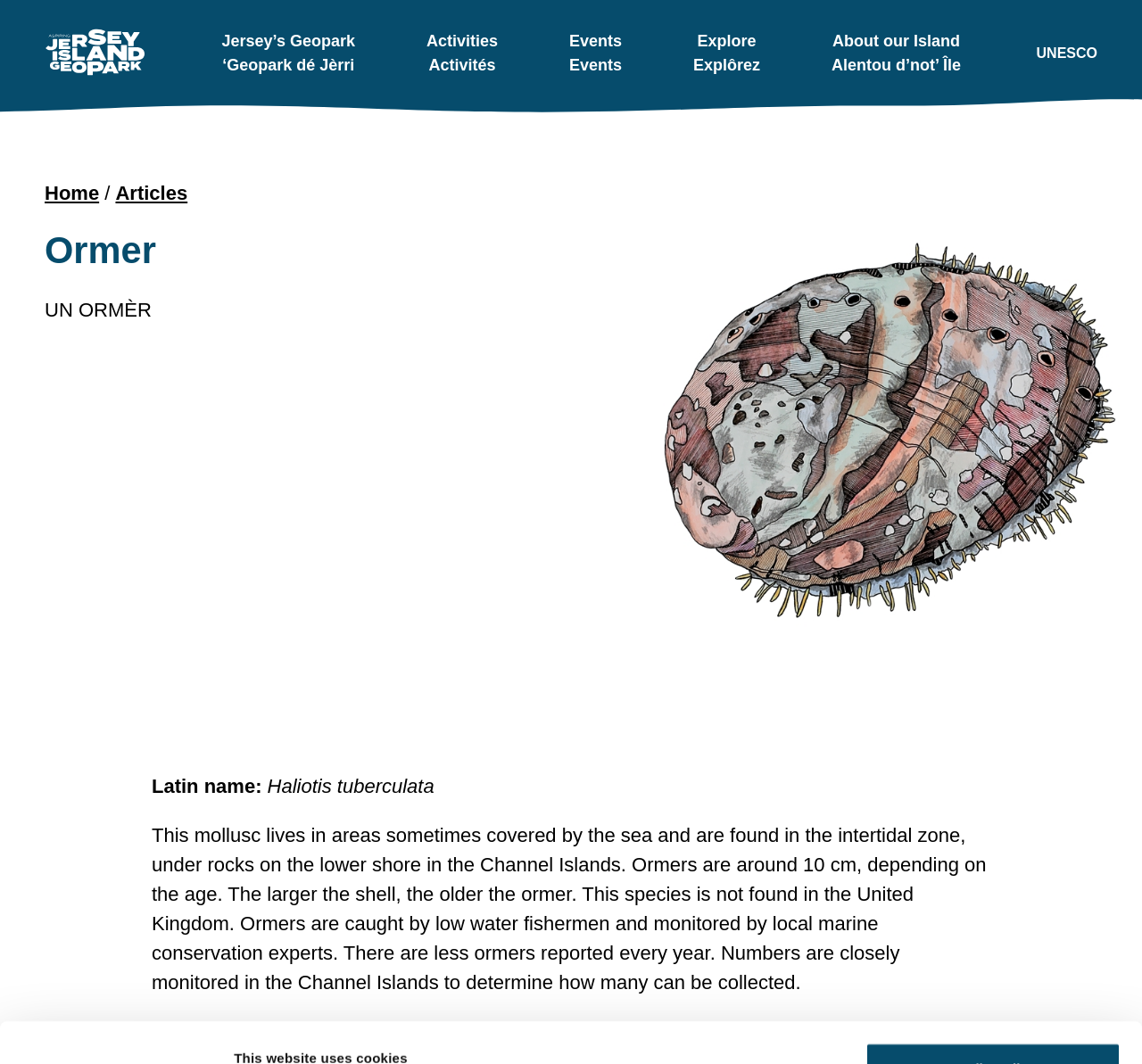Locate the bounding box coordinates of the clickable region necessary to complete the following instruction: "Go to home page". Provide the coordinates in the format of four float numbers between 0 and 1, i.e., [left, top, right, bottom].

[0.039, 0.025, 0.128, 0.075]